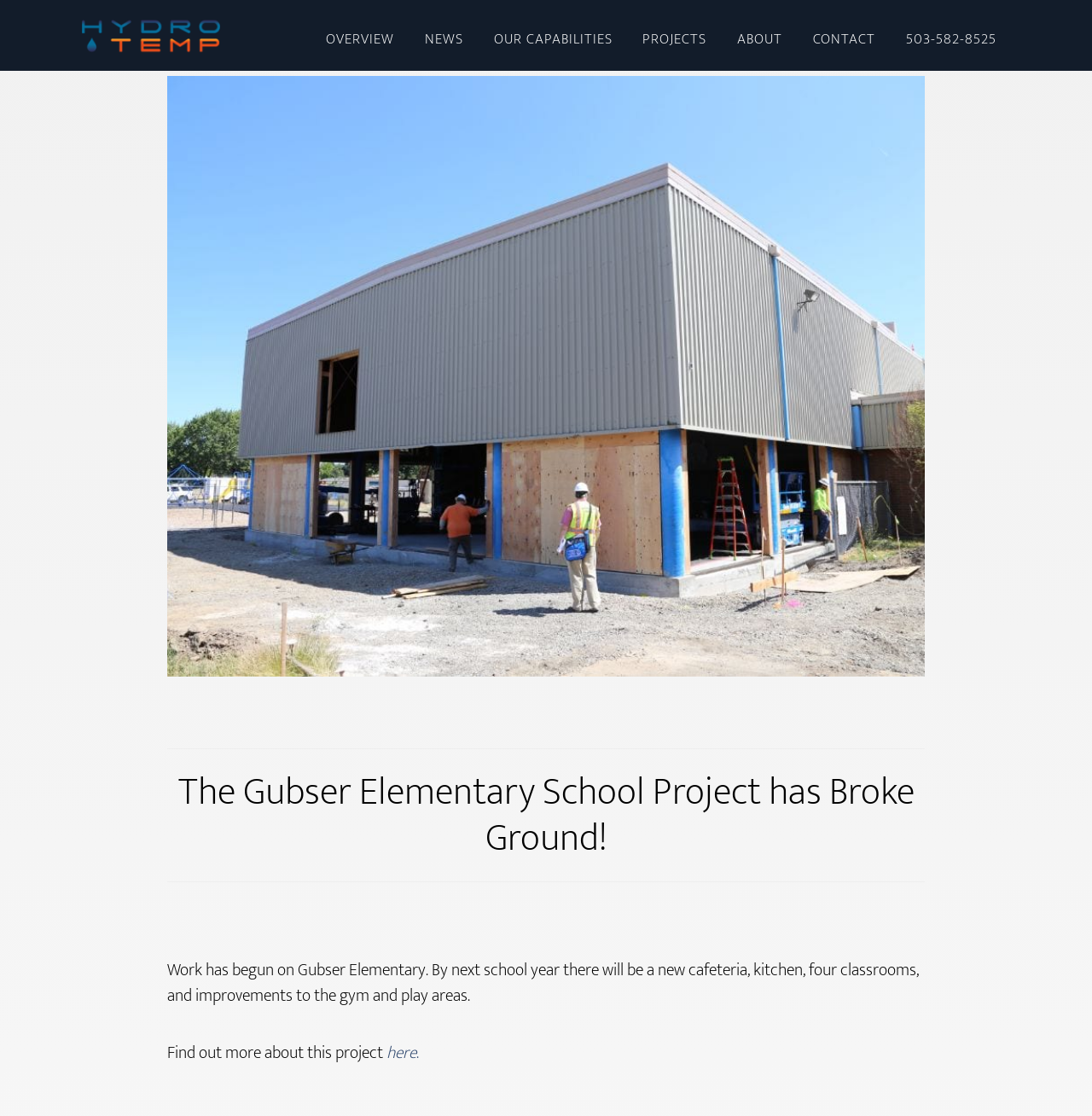Can you pinpoint the bounding box coordinates for the clickable element required for this instruction: "learn more about Gubser Elementary School Project"? The coordinates should be four float numbers between 0 and 1, i.e., [left, top, right, bottom].

[0.354, 0.93, 0.381, 0.956]